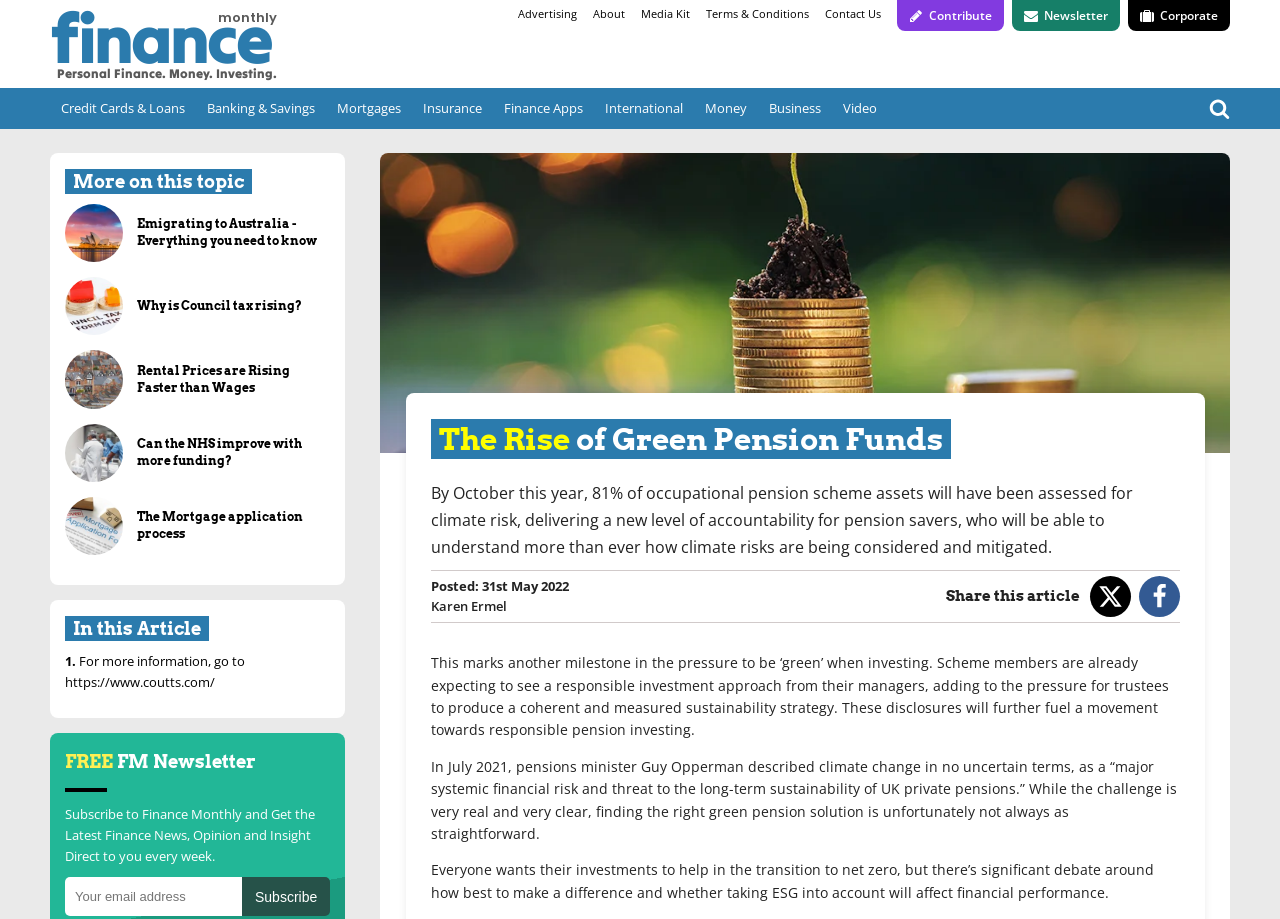Determine the main text heading of the webpage and provide its content.

The Rise of Green Pension Funds